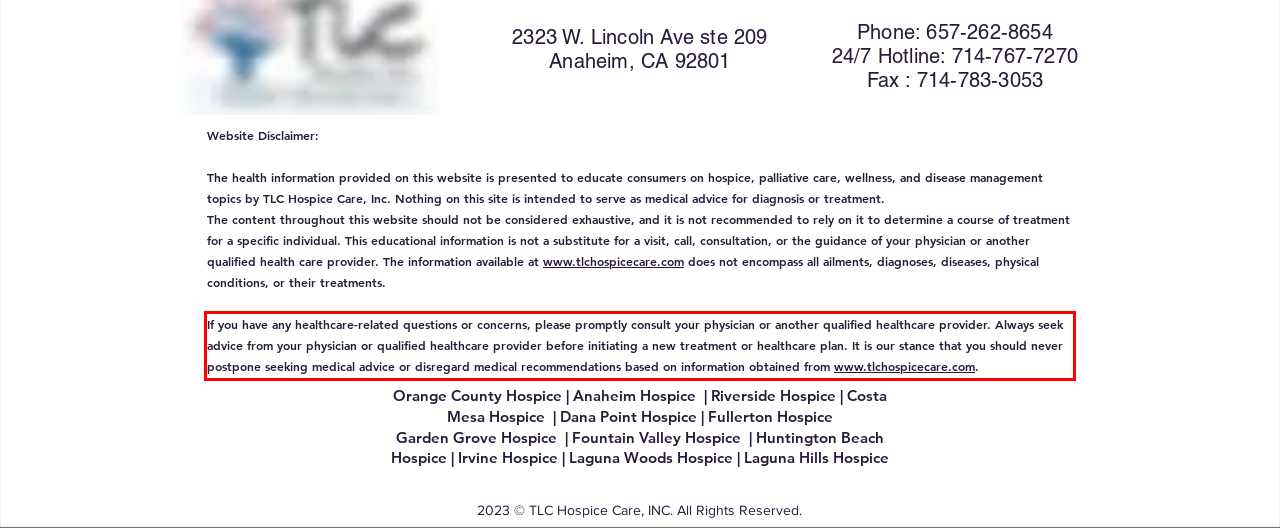There is a UI element on the webpage screenshot marked by a red bounding box. Extract and generate the text content from within this red box.

If you have any healthcare-related questions or concerns, please promptly consult your physician or another qualified healthcare provider. Always seek advice from your physician or qualified healthcare provider before initiating a new treatment or healthcare plan. It is our stance that you should never postpone seeking medical advice or disregard medical recommendations based on information obtained from www.tlchospicecare.com.